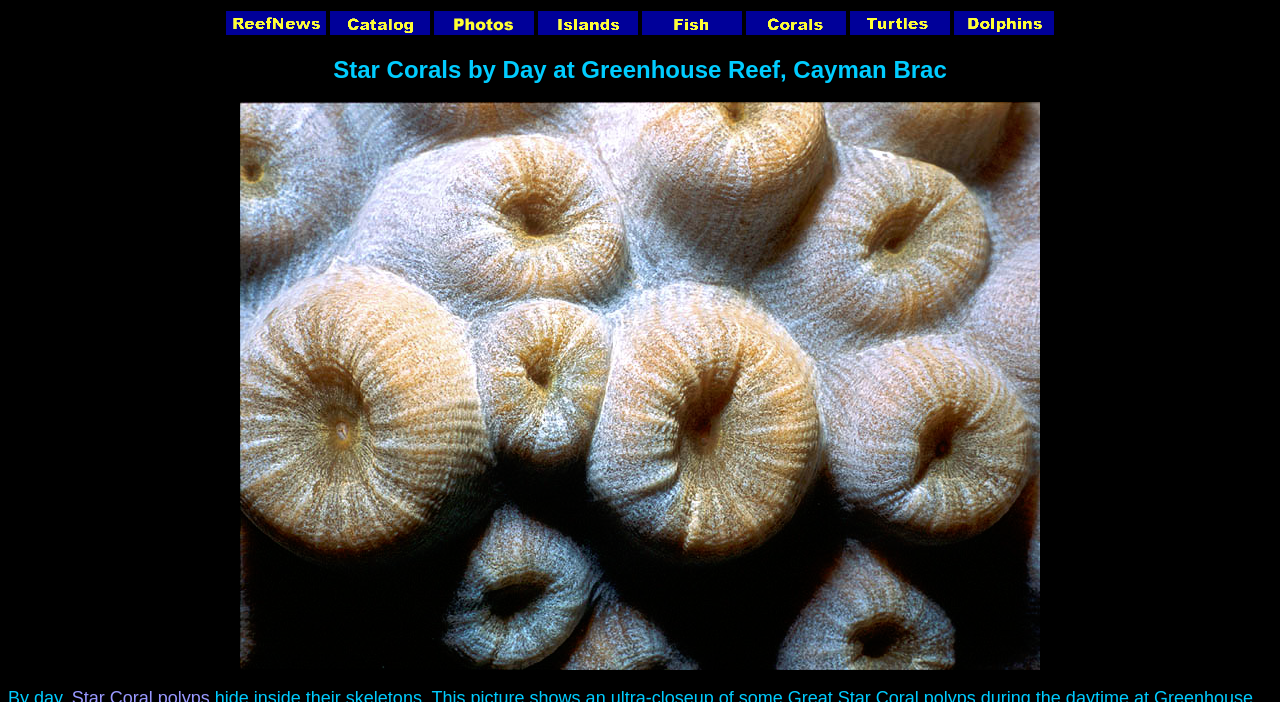Provide the bounding box coordinates for the UI element that is described by this text: "alt="Visit ReefNews Islands Webpages" name="imgisl"". The coordinates should be in the form of four float numbers between 0 and 1: [left, top, right, bottom].

[0.42, 0.03, 0.498, 0.054]